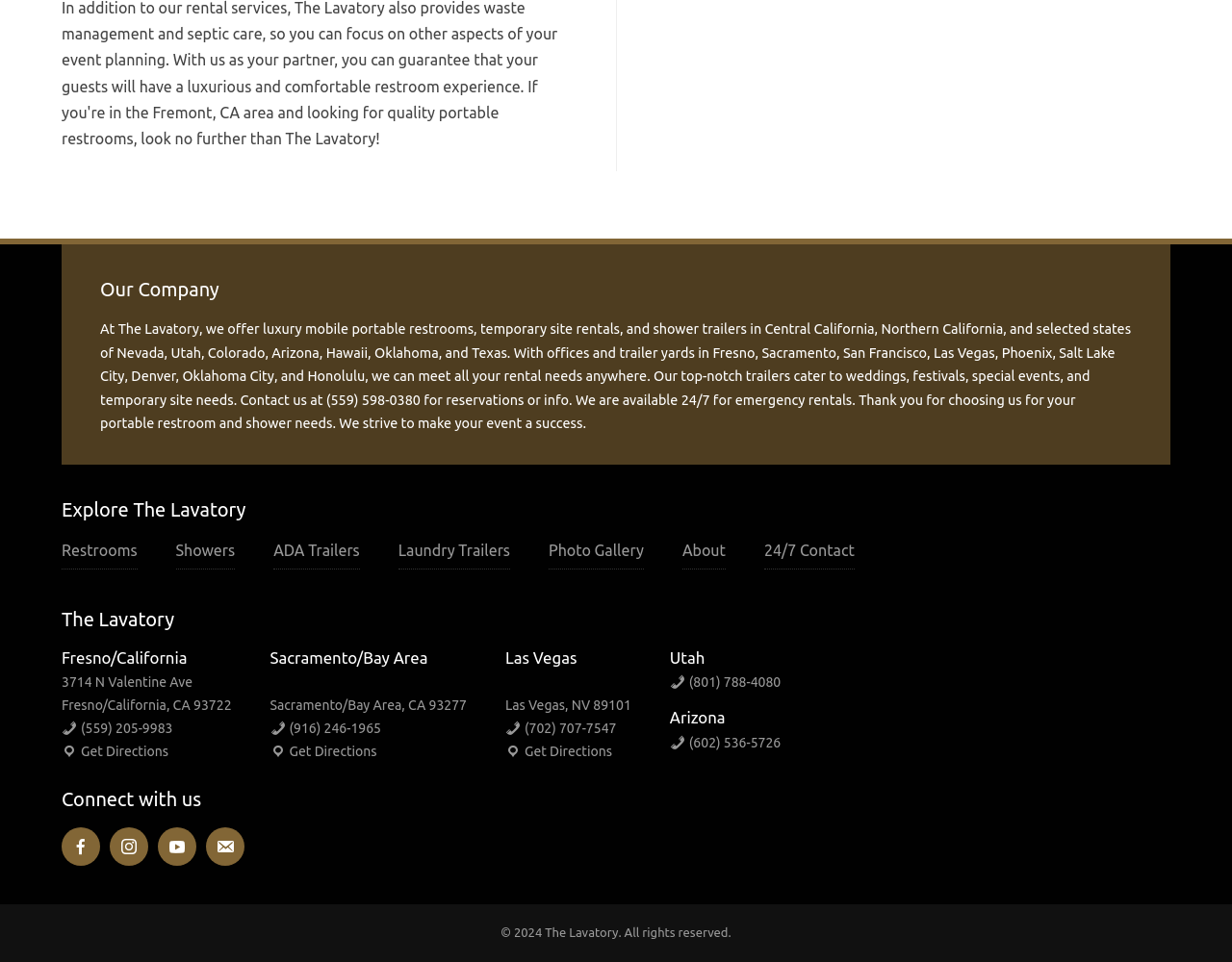Could you locate the bounding box coordinates for the section that should be clicked to accomplish this task: "Check 24/7 Contact information".

[0.62, 0.563, 0.694, 0.581]